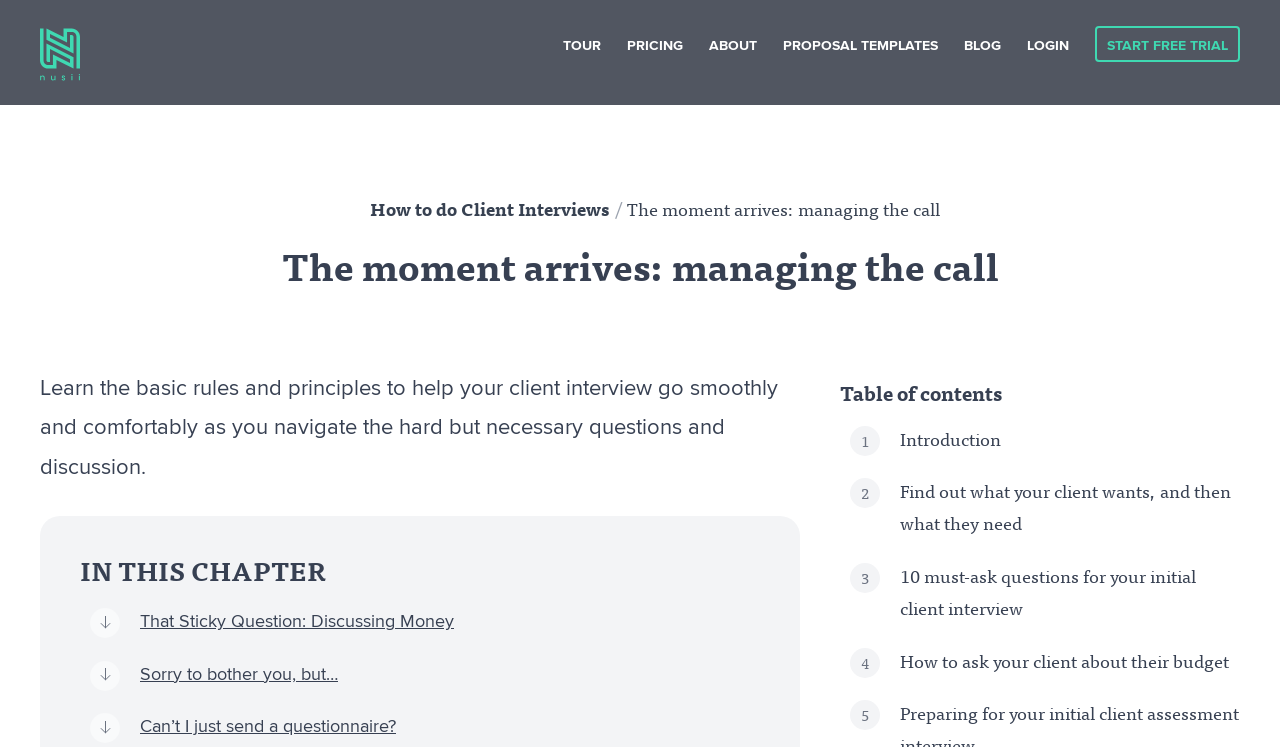Find the bounding box coordinates for the area that must be clicked to perform this action: "Go to the pricing page".

[0.49, 0.047, 0.534, 0.074]